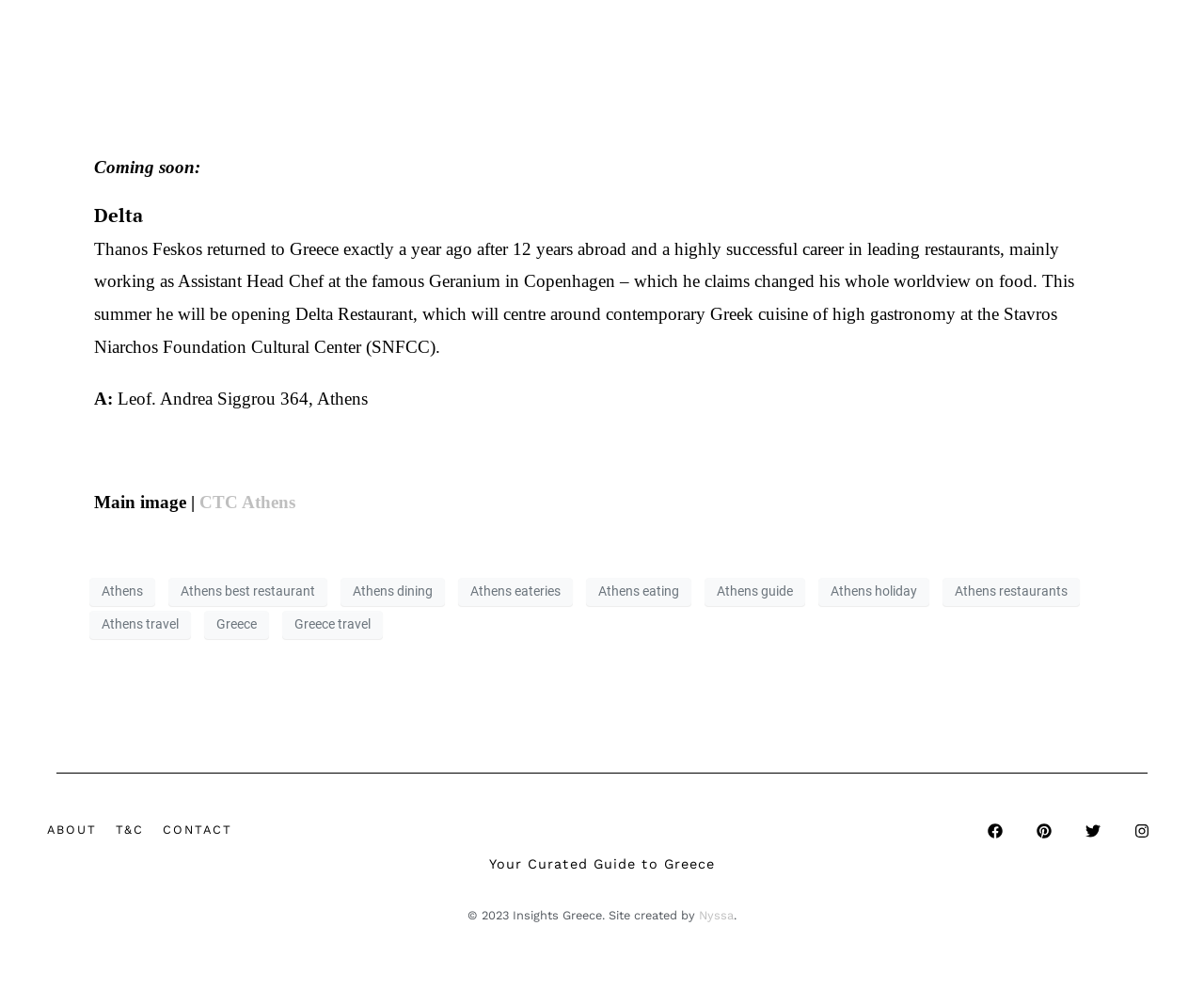What is the name of the restaurant? From the image, respond with a single word or brief phrase.

Delta